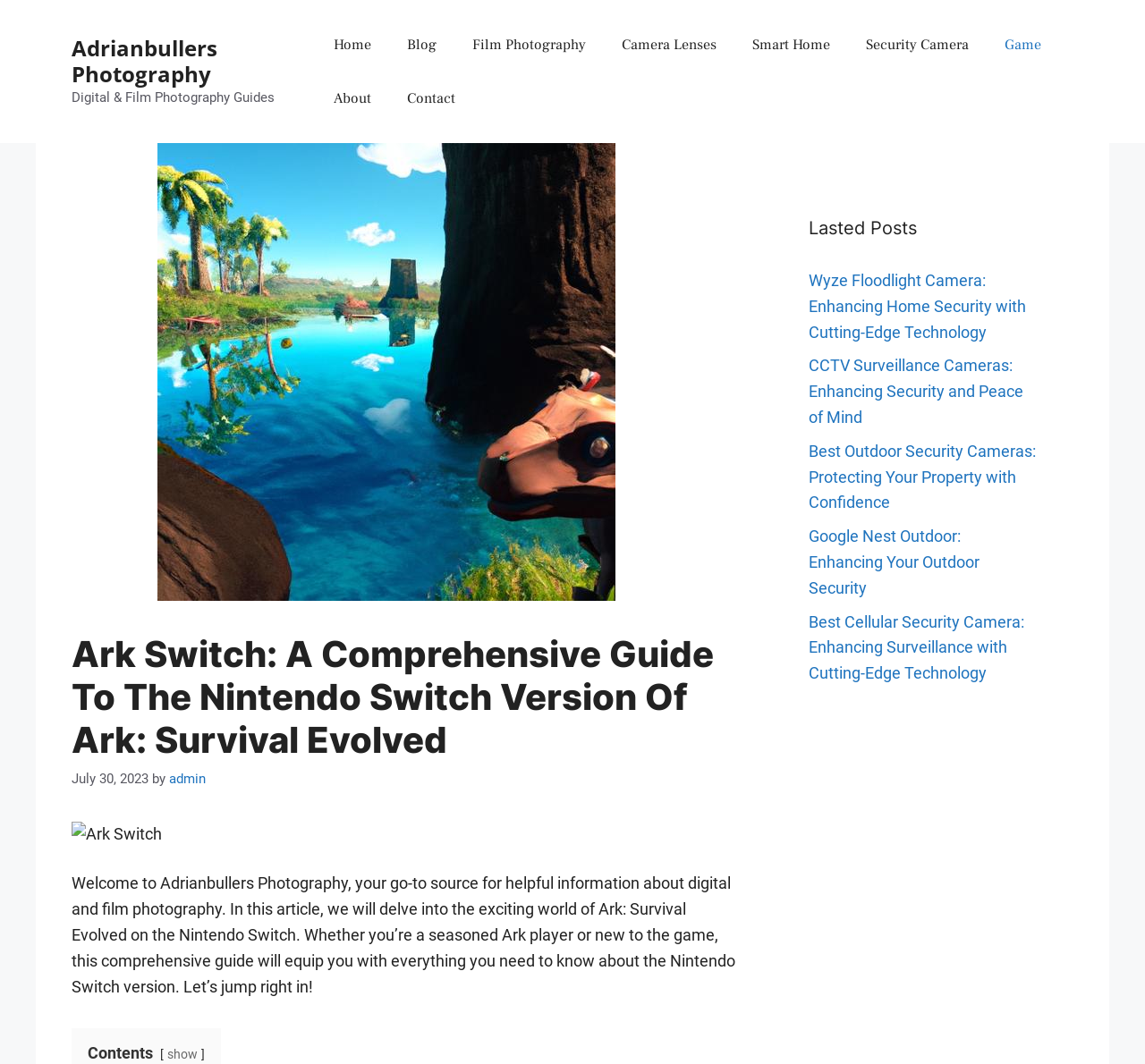Provide the bounding box coordinates for the area that should be clicked to complete the instruction: "View the latest post 'Wyze Floodlight Camera: Enhancing Home Security with Cutting-Edge Technology'".

[0.706, 0.255, 0.896, 0.321]